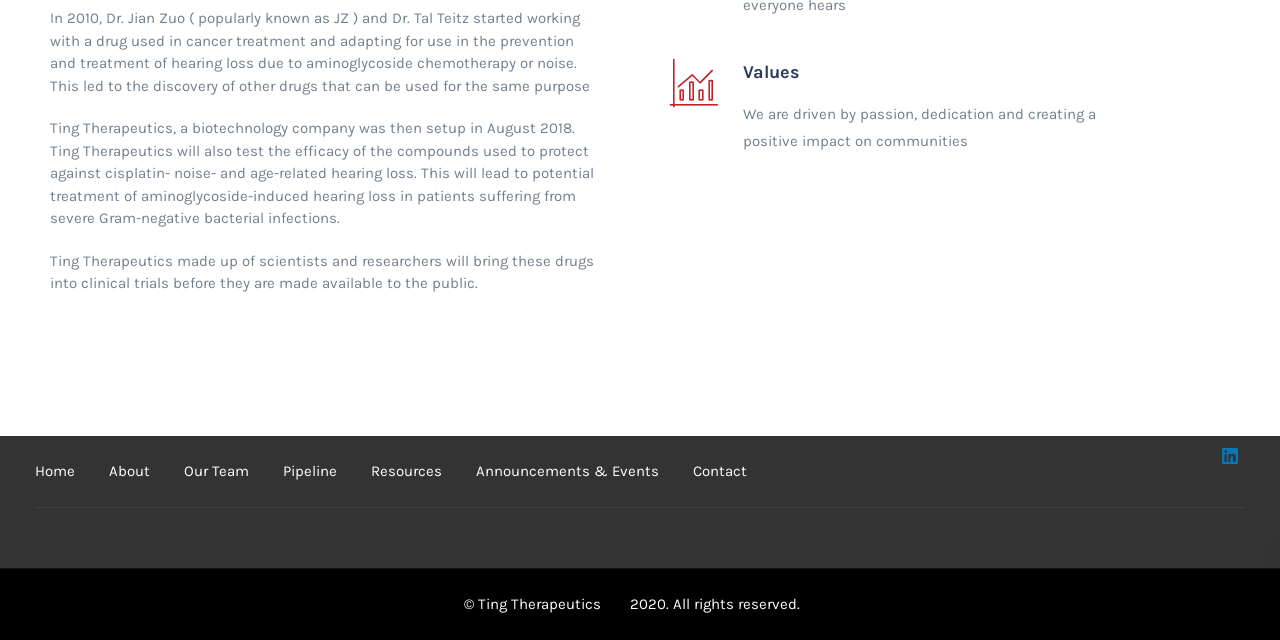Locate the UI element described as follows: "Pipeline". Return the bounding box coordinates as four float numbers between 0 and 1 in the order [left, top, right, bottom].

[0.221, 0.716, 0.263, 0.767]